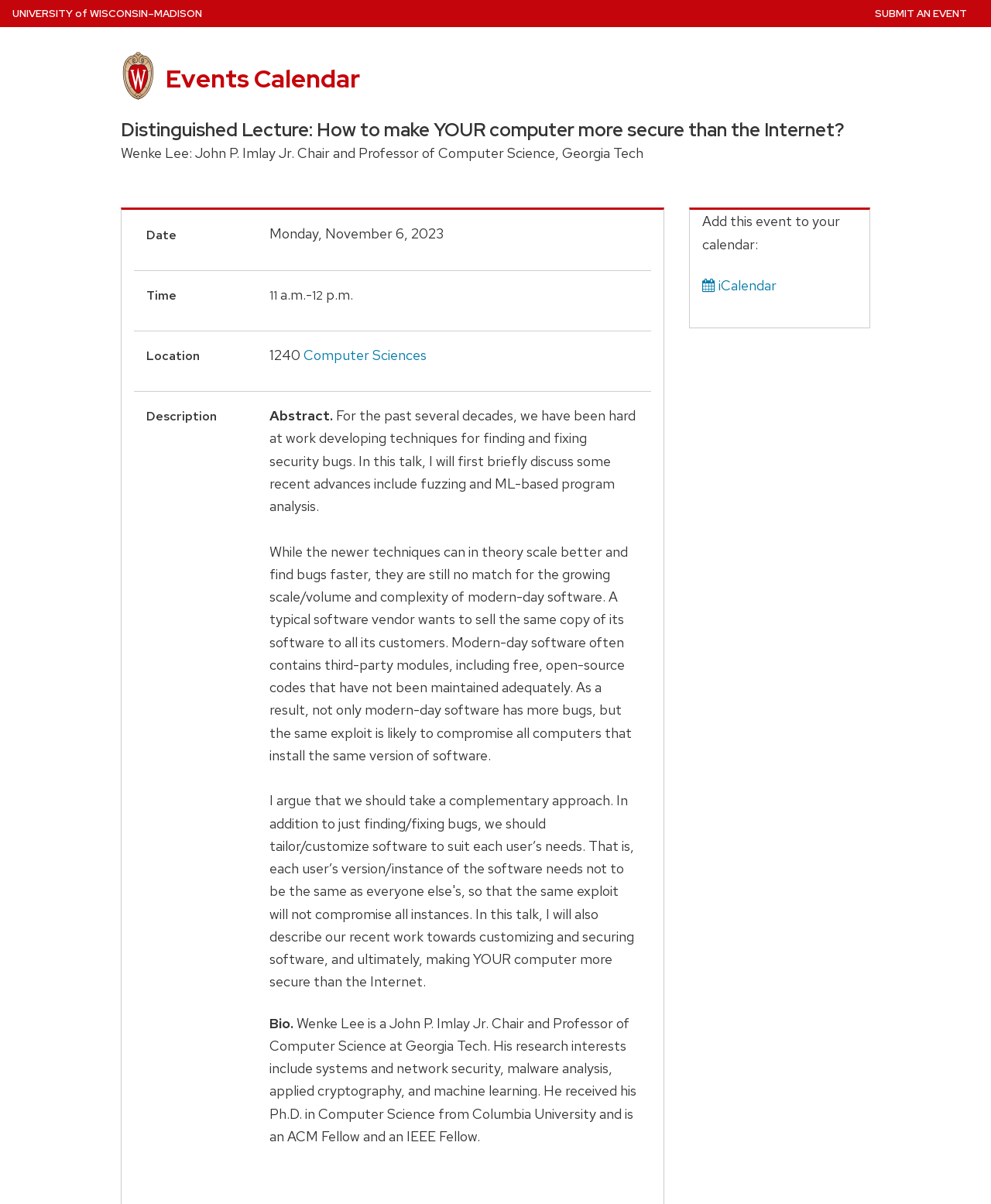Who is the speaker of the event?
Your answer should be a single word or phrase derived from the screenshot.

Wenke Lee